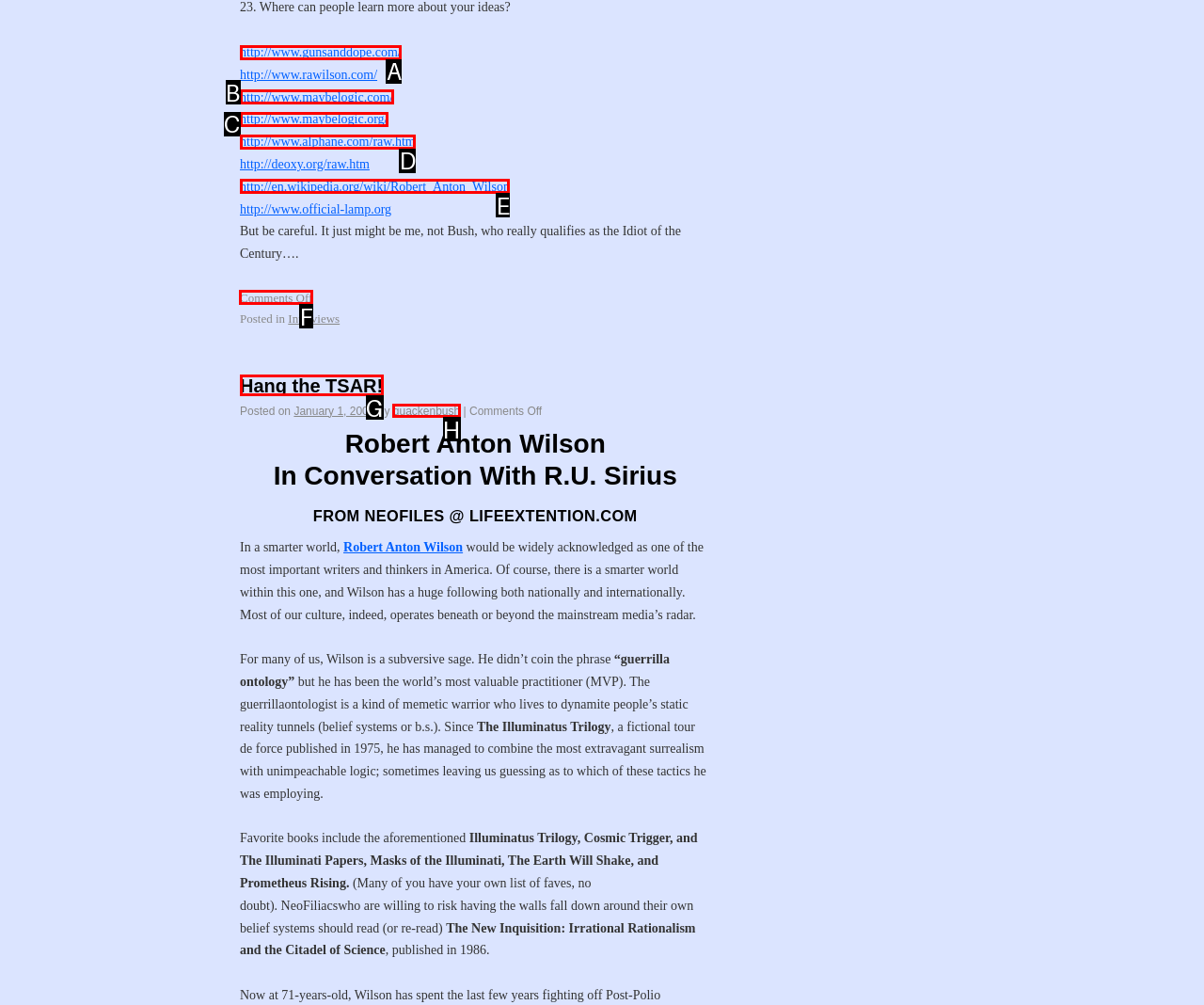Identify the HTML element you need to click to achieve the task: Check the comments section. Respond with the corresponding letter of the option.

F